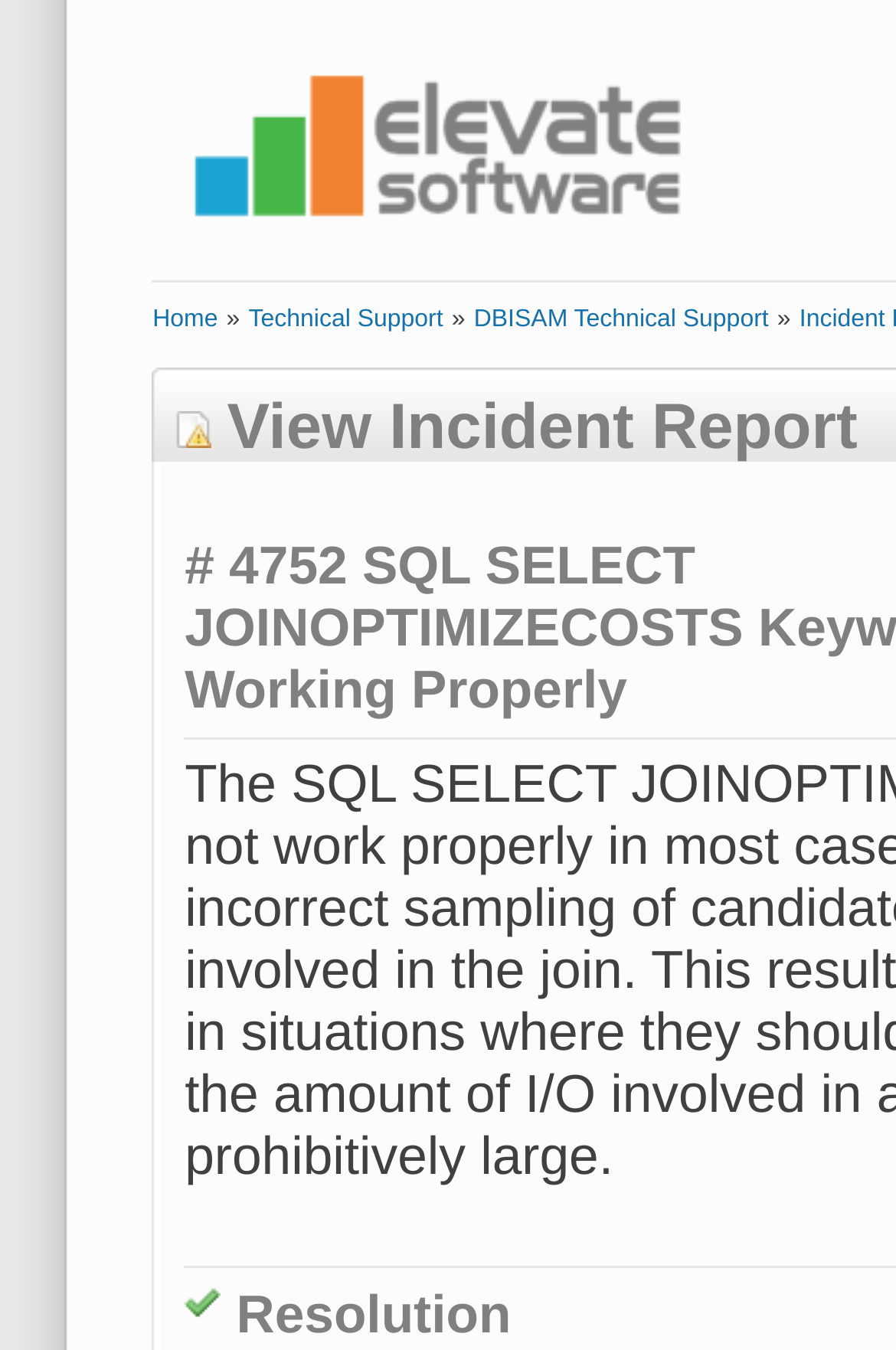Provide the bounding box coordinates of the HTML element this sentence describes: "Home". The bounding box coordinates consist of four float numbers between 0 and 1, i.e., [left, top, right, bottom].

[0.17, 0.226, 0.243, 0.247]